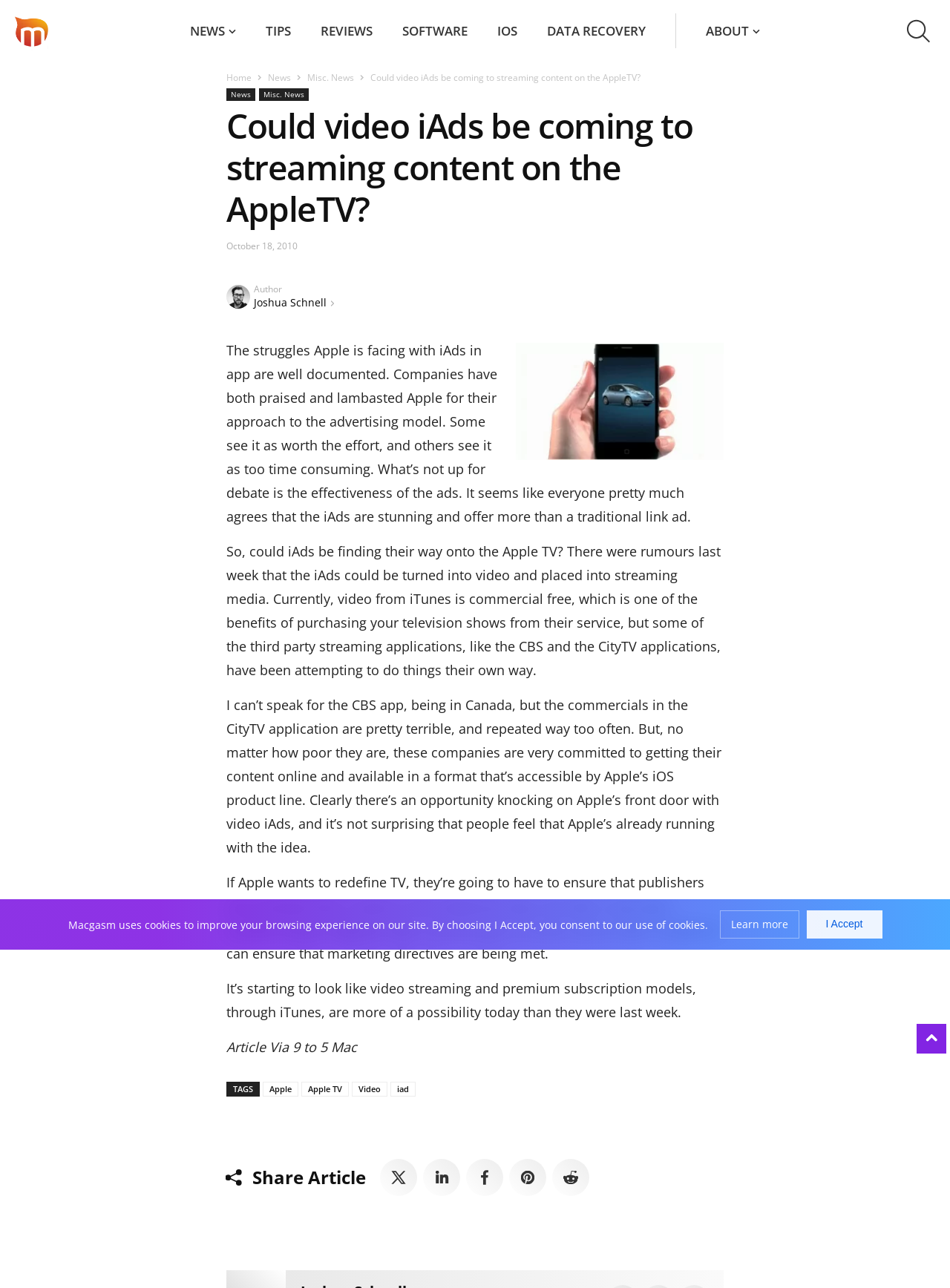Provide a brief response to the question below using one word or phrase:
What is the purpose of iAds?

Monetize content